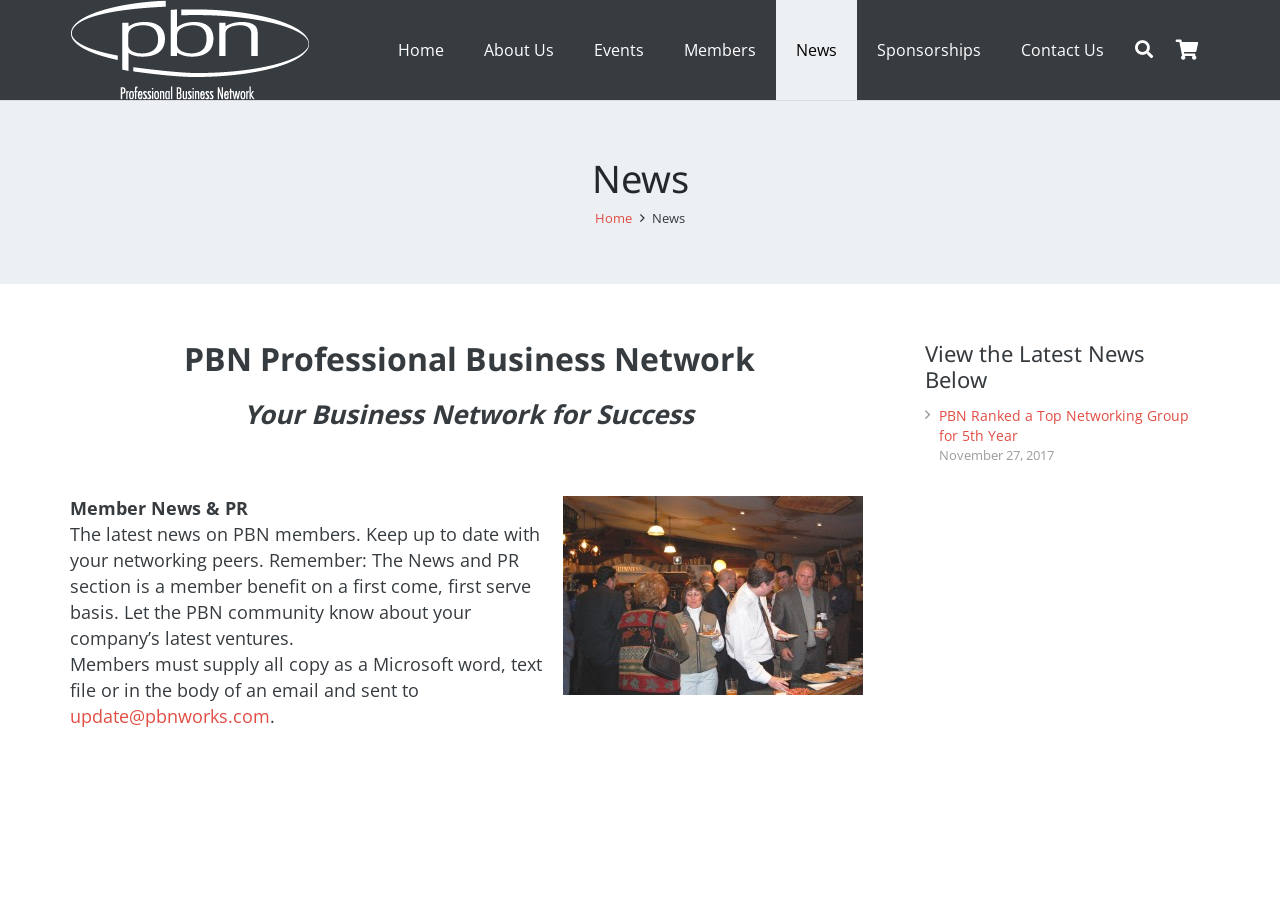Please answer the following question as detailed as possible based on the image: 
What is the date of the latest news article?

The date of the latest news article can be found next to the title of the article, which is 'November 27, 2017'.